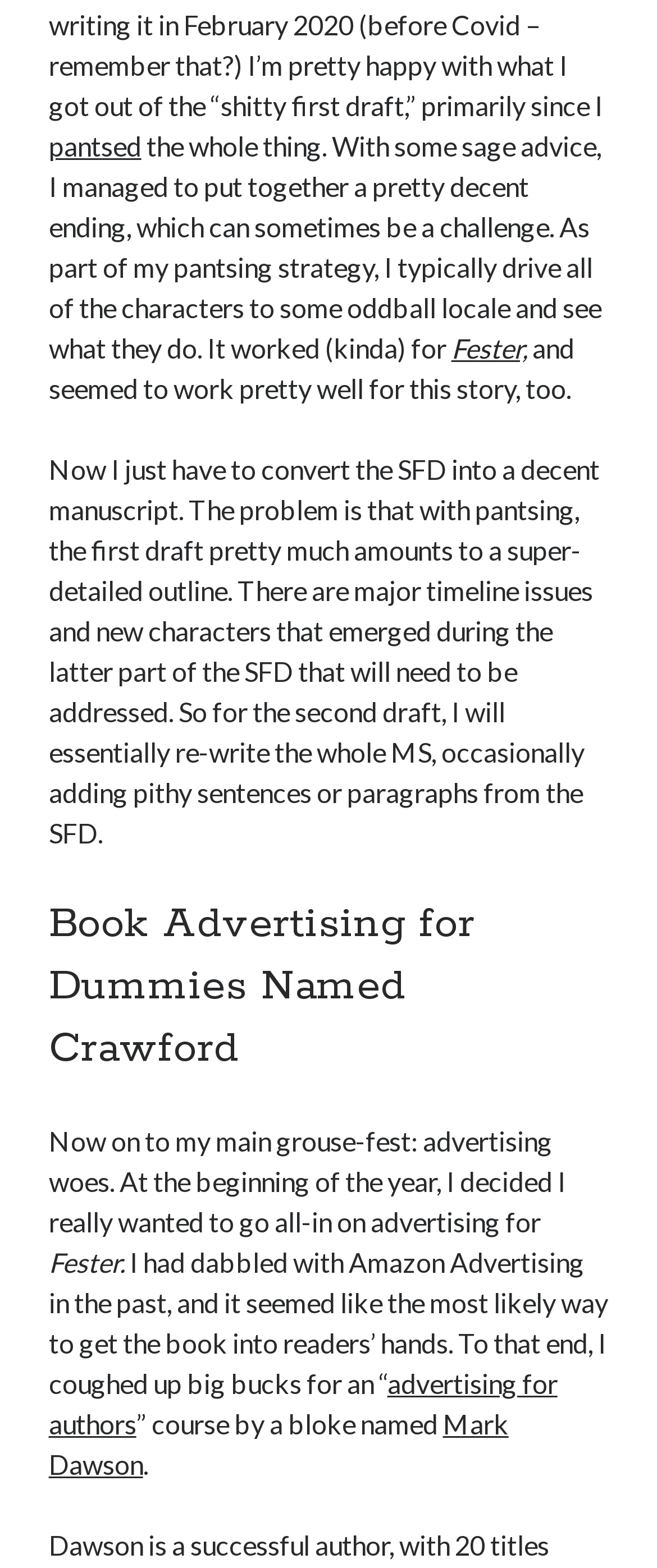Highlight the bounding box coordinates of the element you need to click to perform the following instruction: "View Categories."

[0.077, 0.912, 0.923, 0.938]